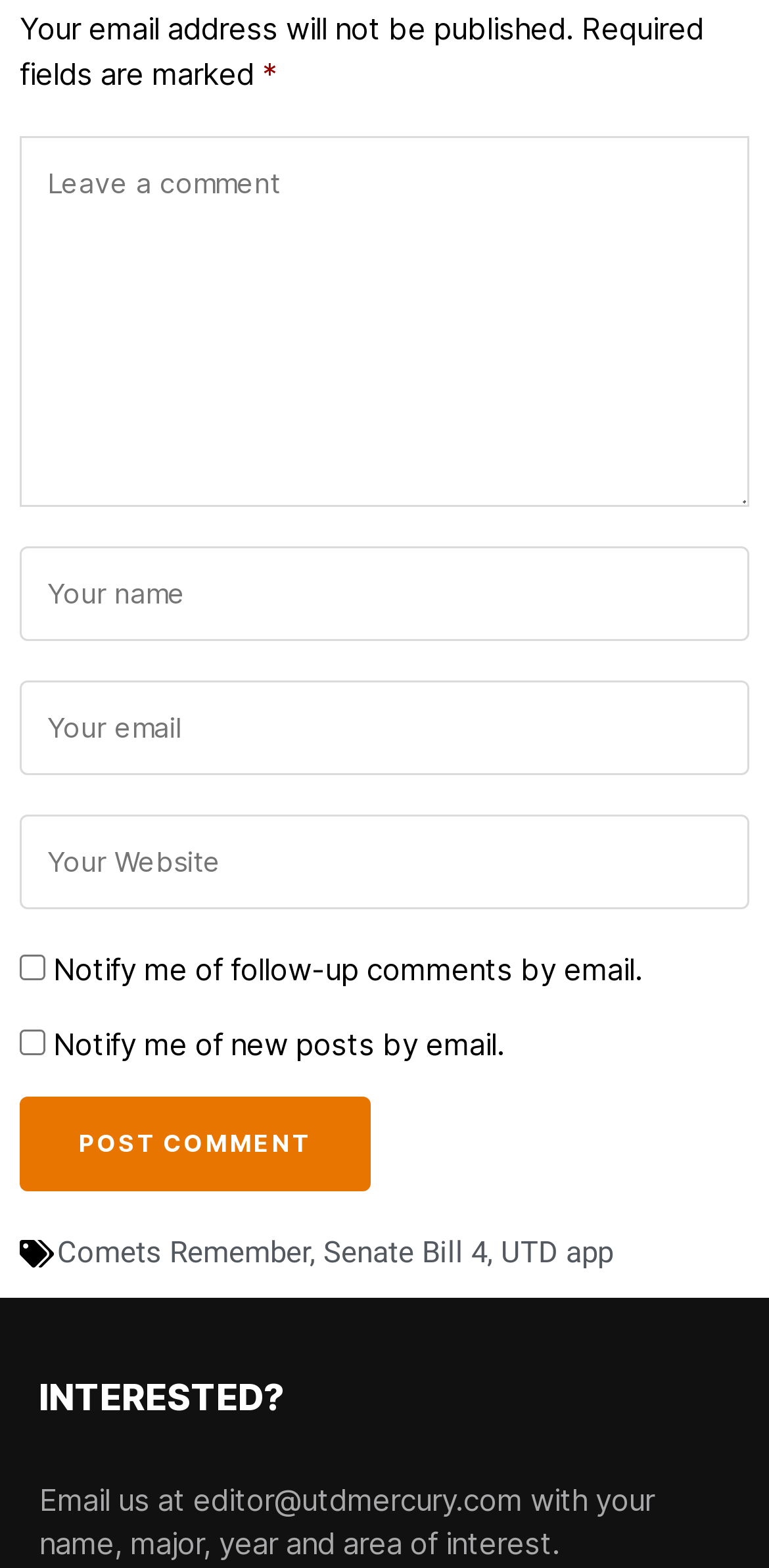What is the email address to contact?
Please provide a single word or phrase answer based on the image.

editor@utdmercury.com